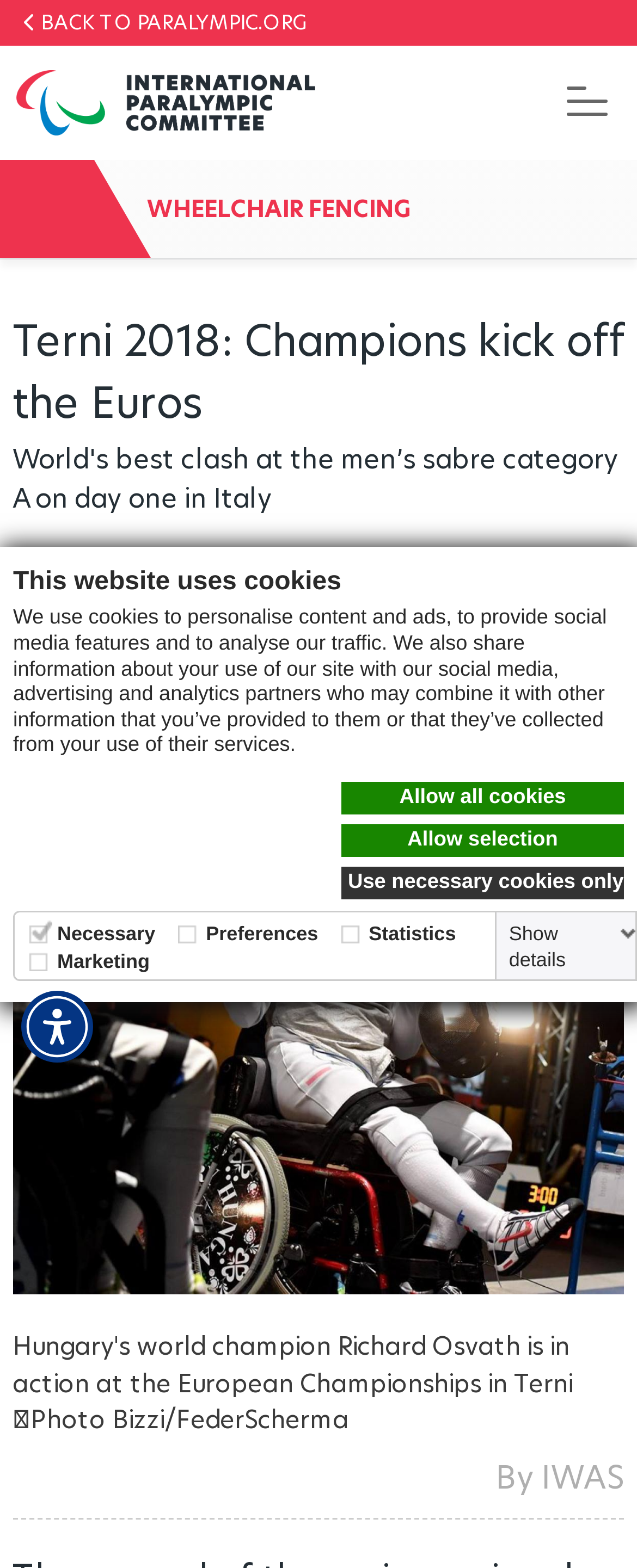Please answer the following question using a single word or phrase: 
What is the category of the championship mentioned in the article?

Men's Sabre